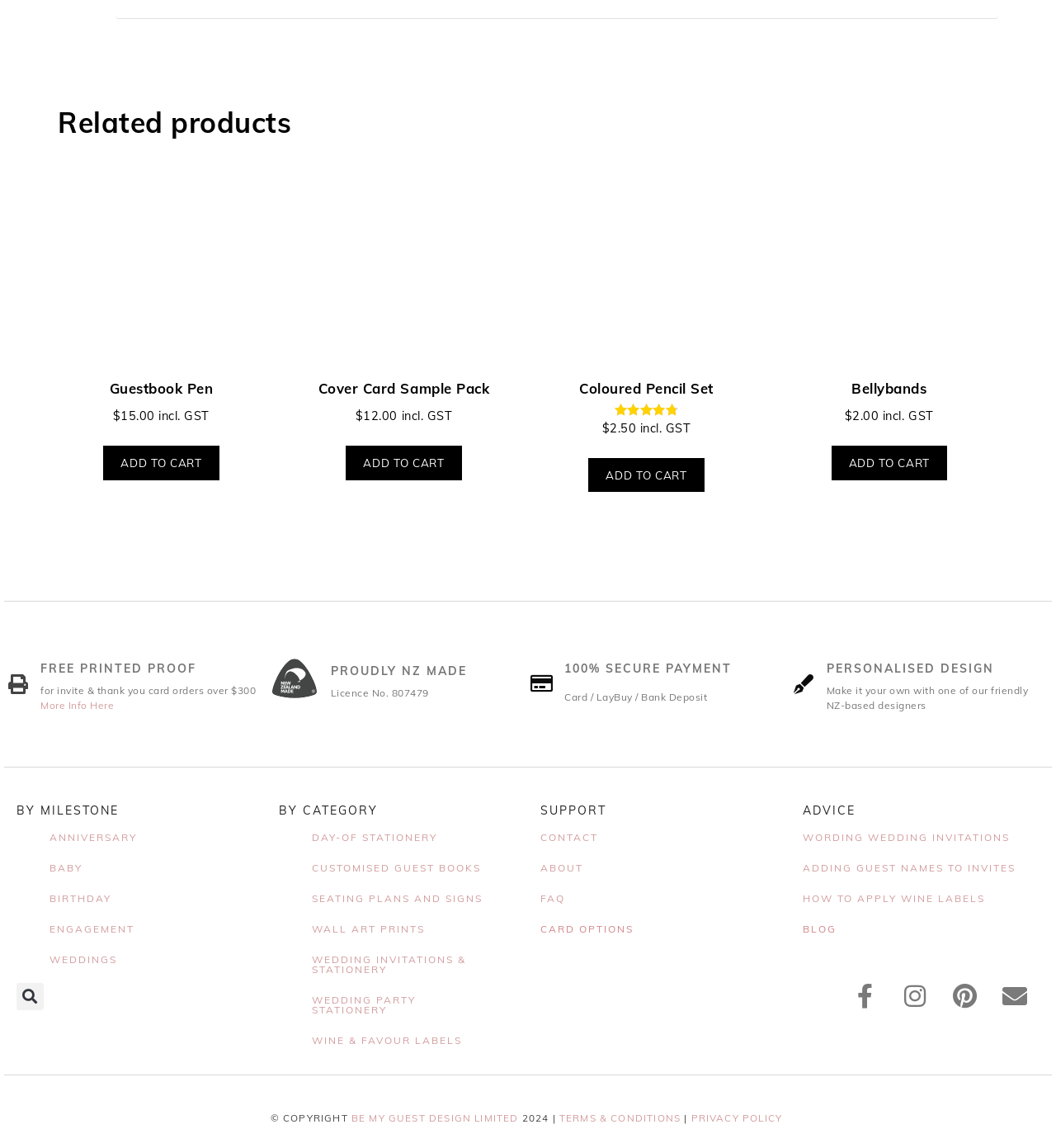Identify the bounding box of the HTML element described as: "BE MY GUEST DESIGN LIMITED".

[0.333, 0.968, 0.491, 0.979]